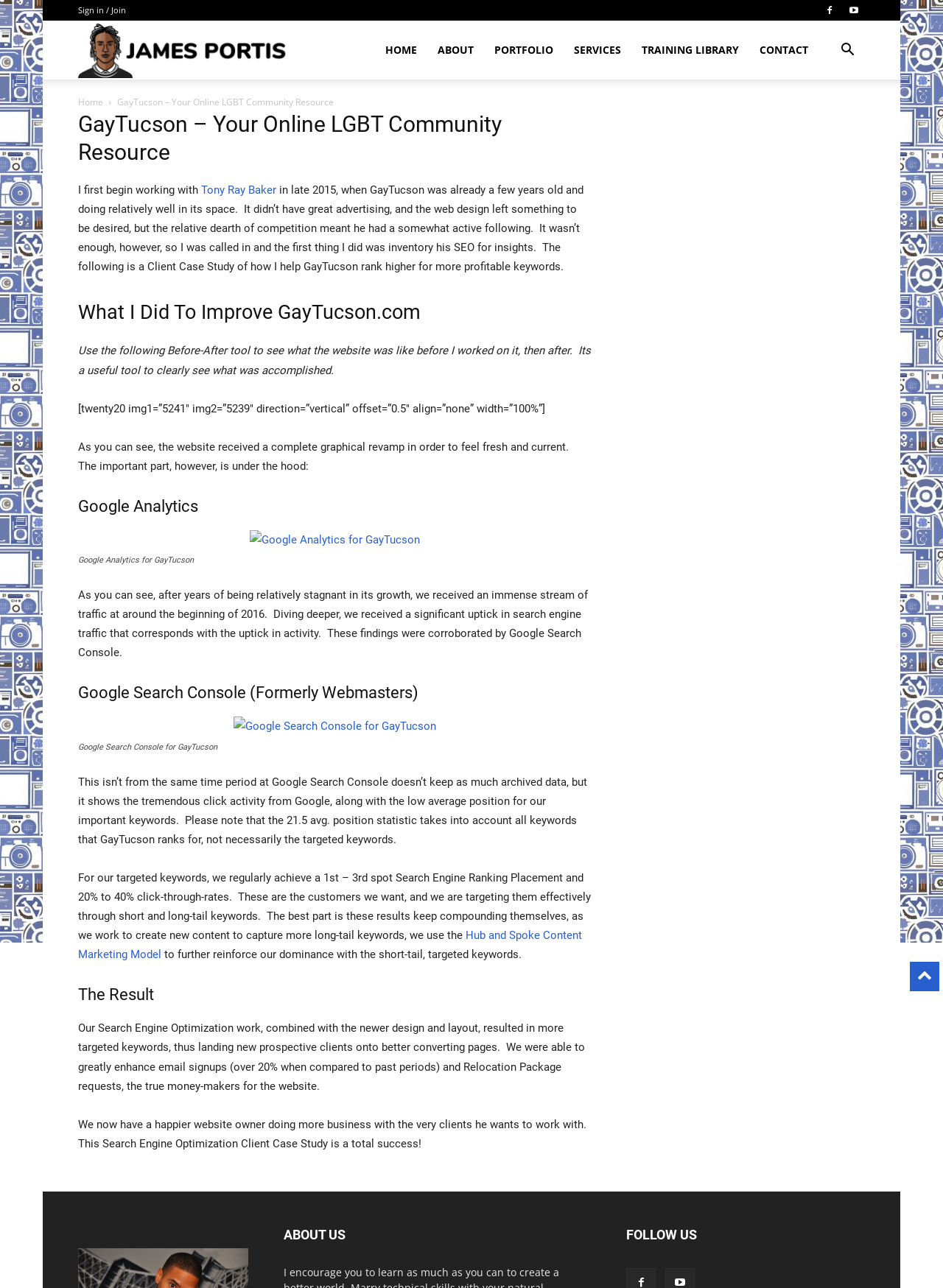Give a one-word or phrase response to the following question: Who did the author first begin working with in late 2015?

Tony Ray Baker